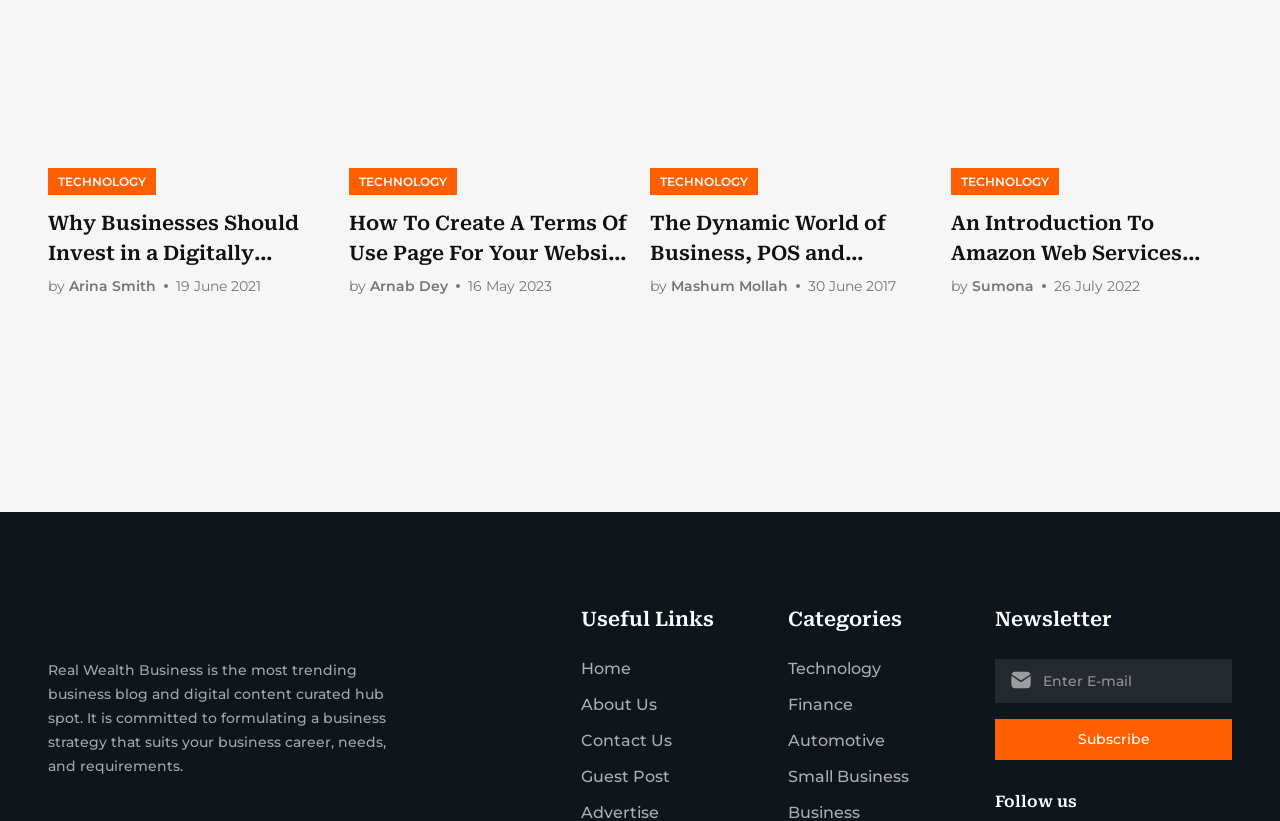Locate the UI element that matches the description Introduction in the webpage screenshot. Return the bounding box coordinates in the format (top-left x, top-left y, bottom-right x, bottom-right y), with values ranging from 0 to 1.

None